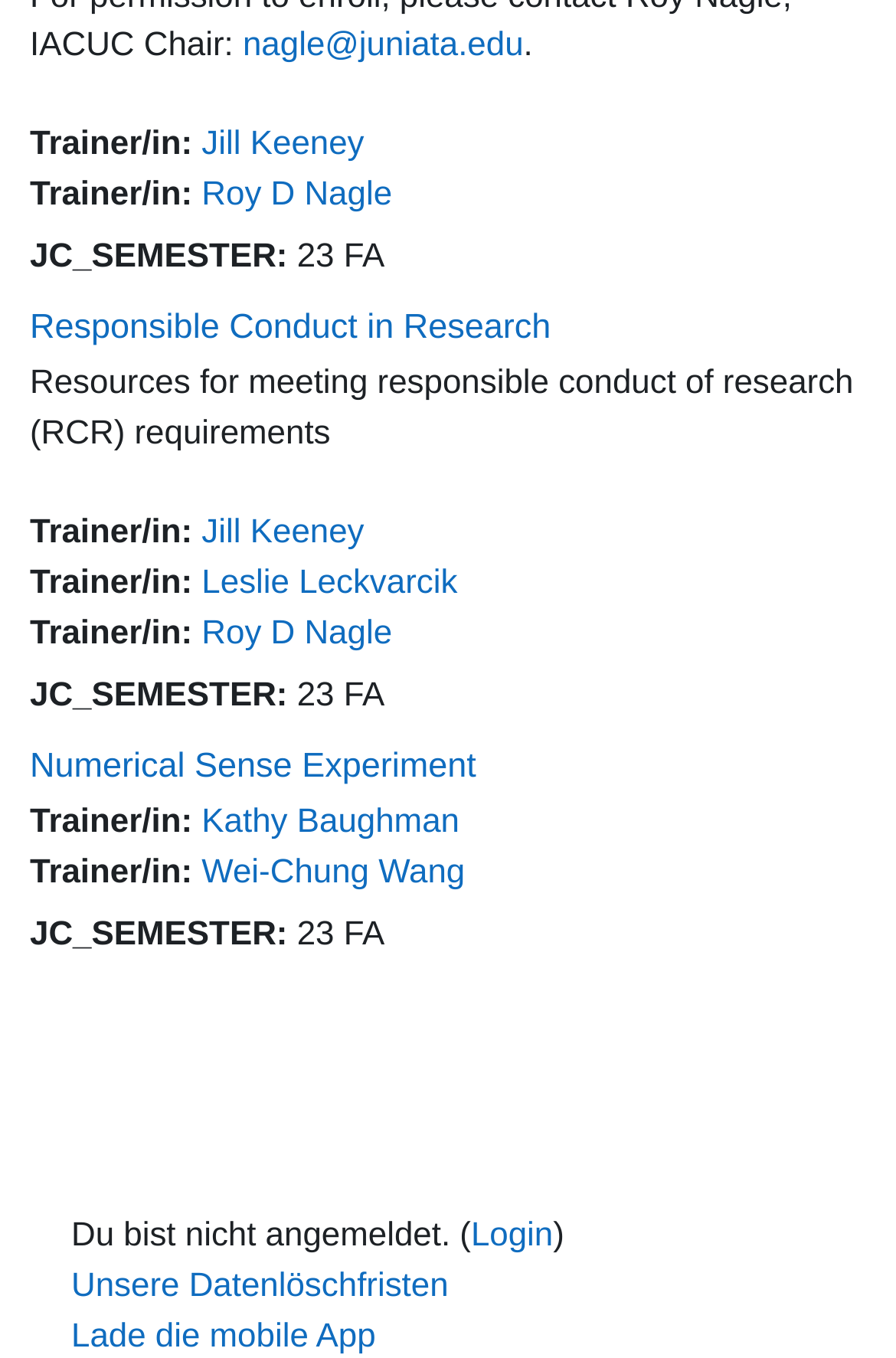Identify the bounding box coordinates of the section that should be clicked to achieve the task described: "Click on the 'Login' link".

[0.526, 0.897, 0.617, 0.924]